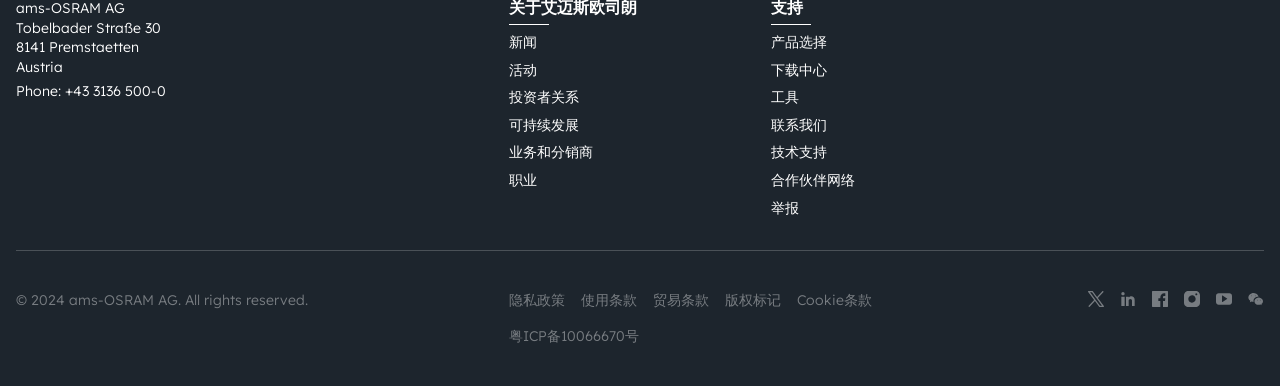Please determine the bounding box coordinates of the clickable area required to carry out the following instruction: "Click the '隐私政策' link". The coordinates must be four float numbers between 0 and 1, represented as [left, top, right, bottom].

[0.397, 0.754, 0.441, 0.801]